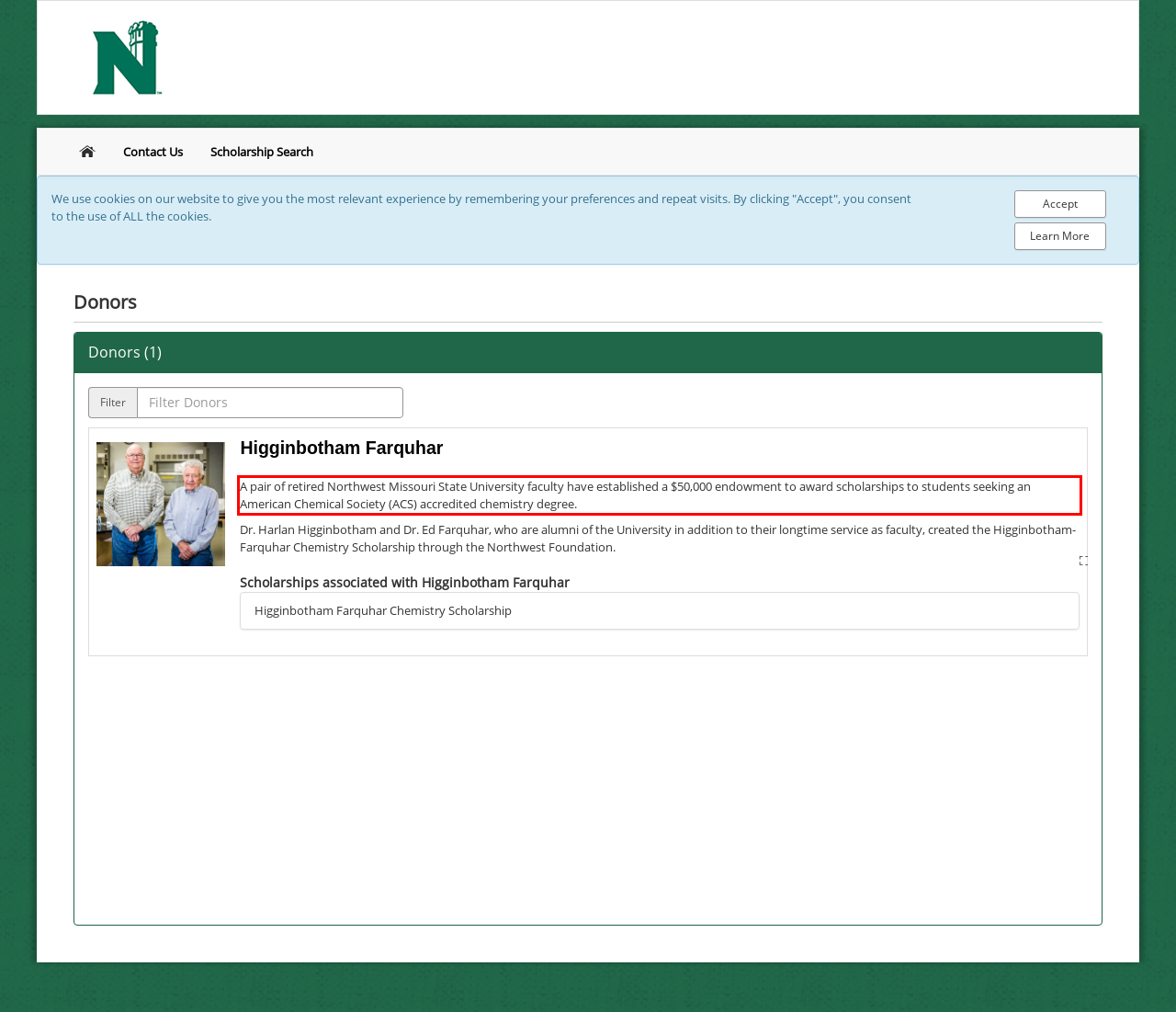In the given screenshot, locate the red bounding box and extract the text content from within it.

A pair of retired Northwest Missouri State University faculty have established a $50,000 endowment to award scholarships to students seeking an American Chemical Society (ACS) accredited chemistry degree.